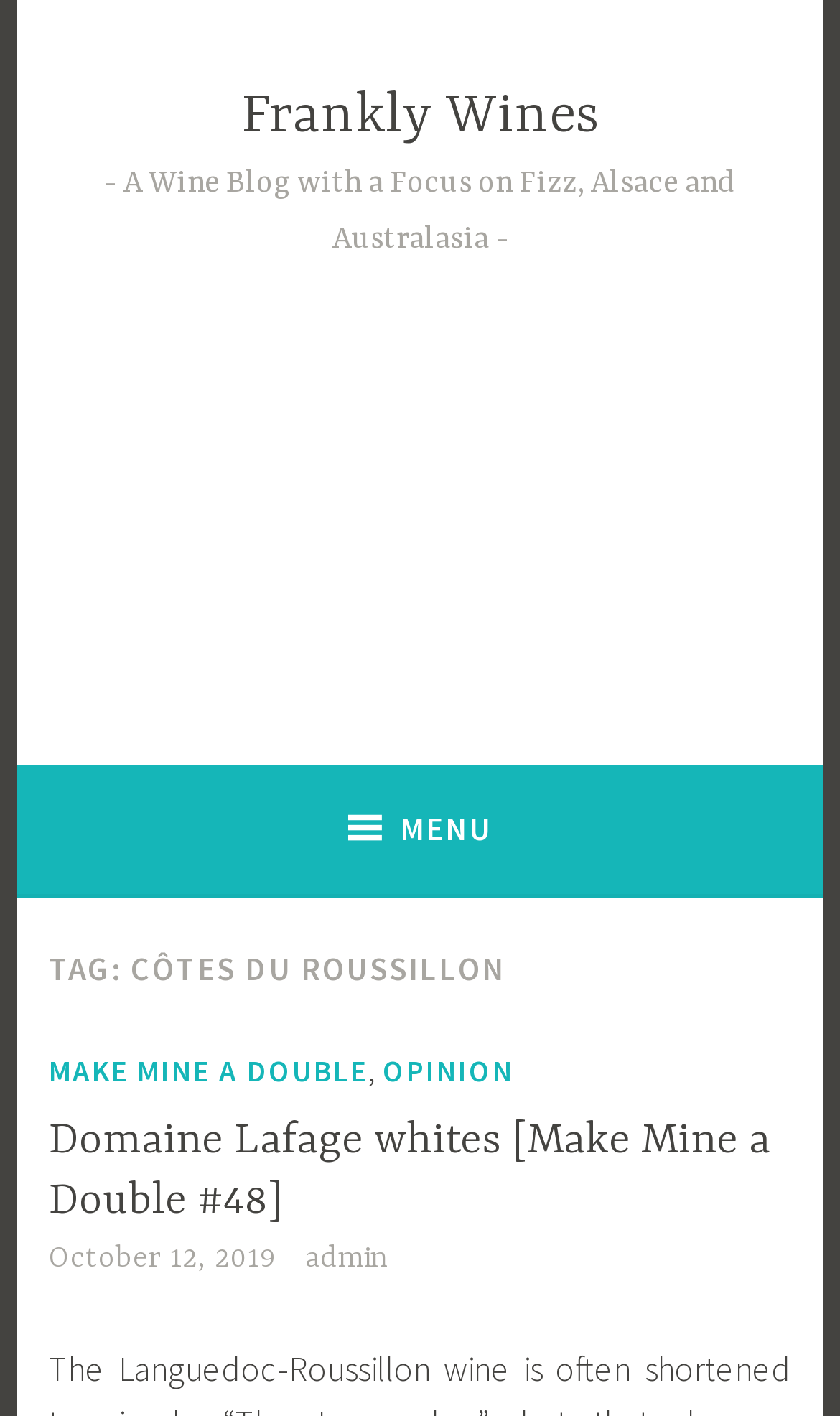Create a full and detailed caption for the entire webpage.

The webpage is about a wine blog, specifically focused on Côtes du Roussillon. At the top, there is a link to "Frankly Wines" and a brief description of the blog, "A Wine Blog with a Focus on Fizz, Alsace and Australasia". Below this, there is an advertisement iframe that spans the entire width of the page.

On the right side of the page, there is a menu button with a hamburger icon, which is not expanded by default. Above the menu button, there is a header section that contains several links and headings. The main heading is "TAG: CÔTES DU ROUSSILLON", and below it, there are links to "MAKE MINE A DOUBLE" and "OPINION", separated by a comma. 

Further down, there is a heading that reads "Domaine Lafage whites [Make Mine a Double #48]", which is also a link. Below this, there are two more links, one to "October 12, 2019" and another to "admin", which appears to be the author of the post.